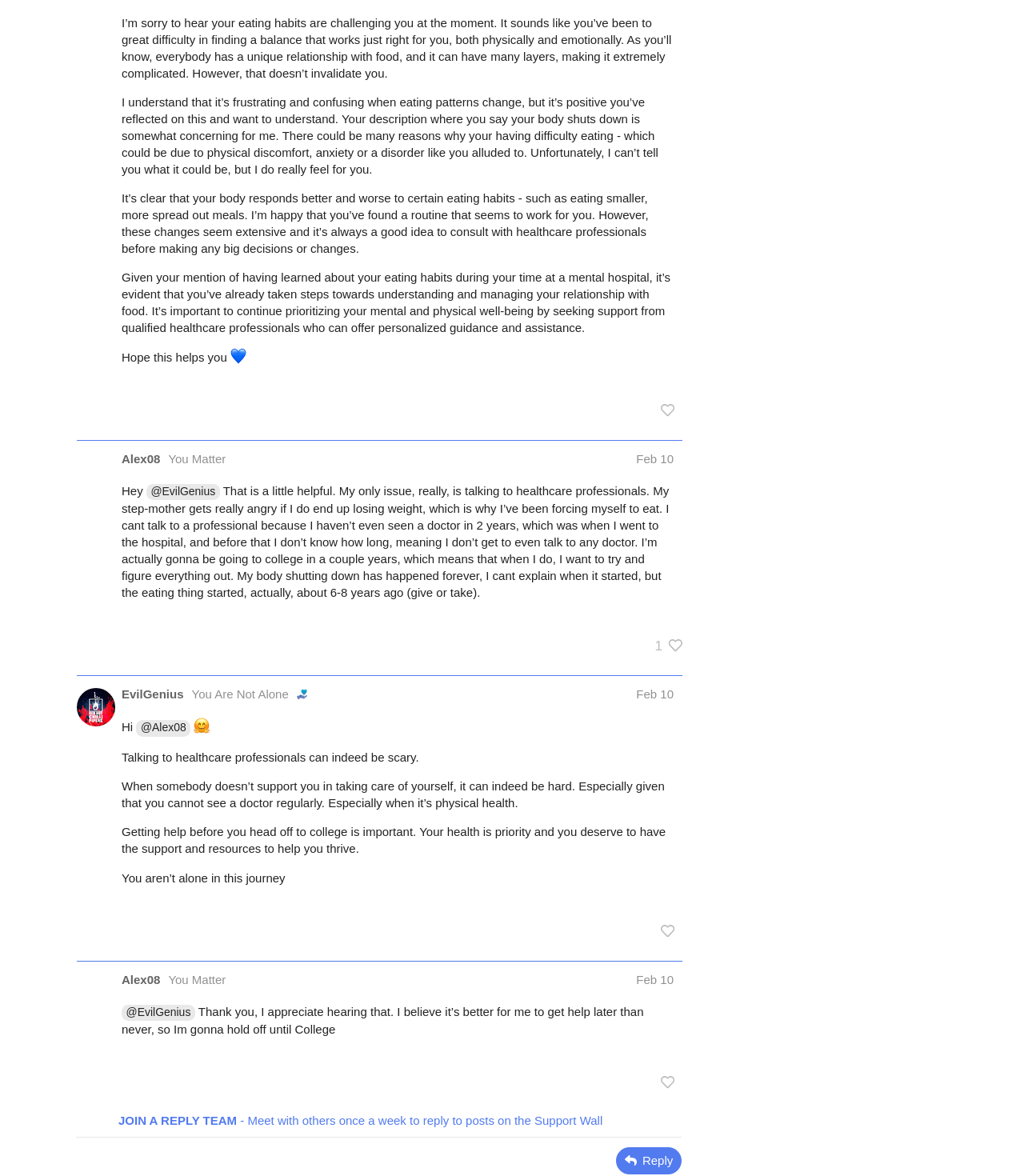Provide the bounding box coordinates of the HTML element described by the text: "Alex08".

[0.119, 0.826, 0.157, 0.84]